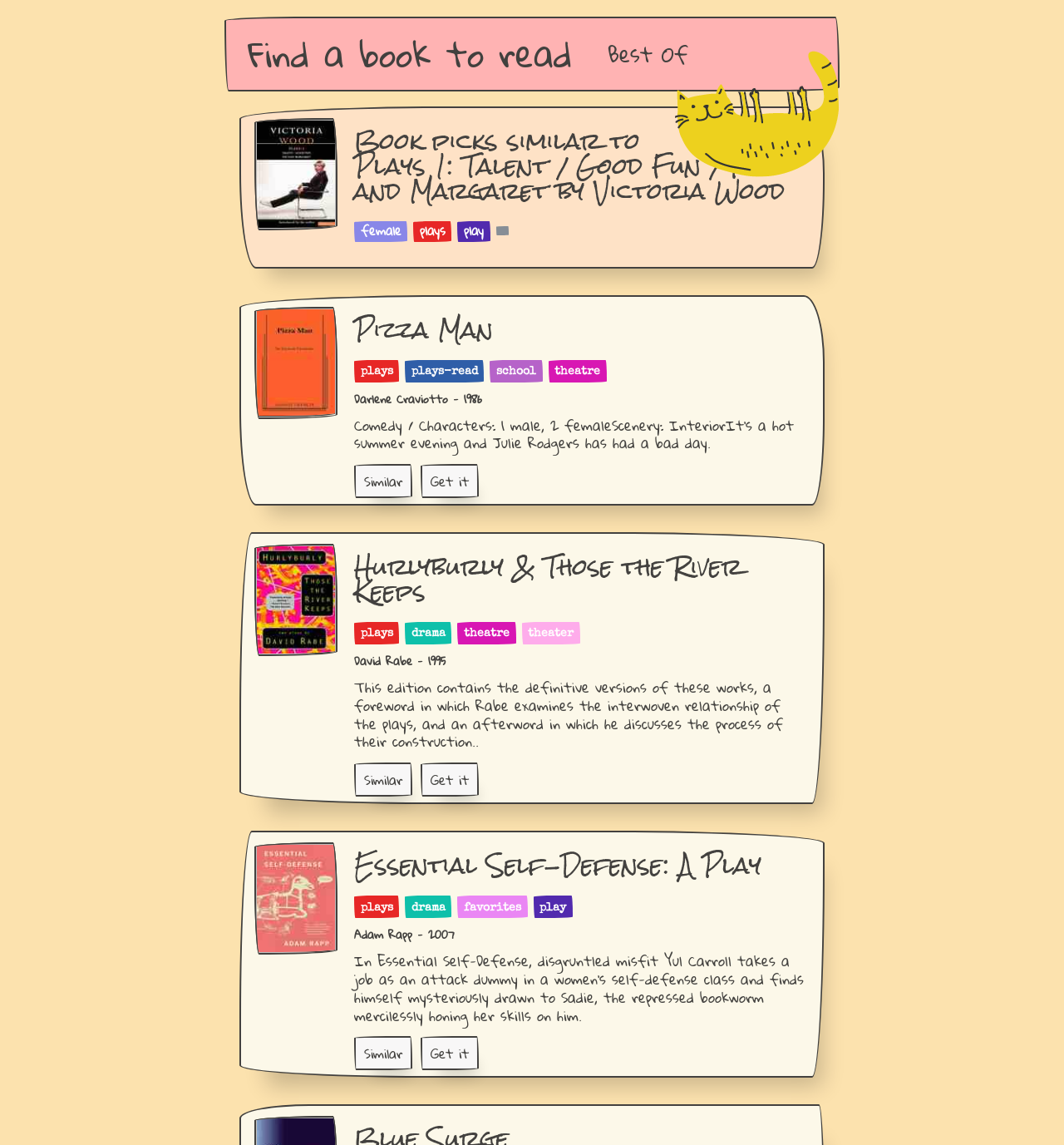Generate an in-depth caption that captures all aspects of the webpage.

This webpage is focused on finding a book to read, with a prominent heading "Find a book to read" at the top left corner. Below this heading, there is a link with the same text. To the right of the heading, there is an image. 

The main content of the webpage is divided into three sections, each recommending a book similar to "Plays 1: Talent / Good Fun / Pat and Margaret" by Victoria Wood. The first section is headed "Pizza Man" and includes a brief description of the book, along with links to related topics such as "plays", "school", and "theatre". There are also buttons to "Get it" and to find "Similar" books.

The second section is headed "Hurlyburly & Those the River Keeps" and has a similar layout to the first section, with a brief description, related links, and buttons to "Get it" and find "Similar" books.

The third section is headed "Essential Self-Defense: A Play" and again has a brief description, related links, and buttons to "Get it" and find "Similar" books.

Throughout the webpage, there are several images scattered, likely book covers or related graphics. The overall layout is organized, with clear headings and concise text, making it easy to navigate and find book recommendations.